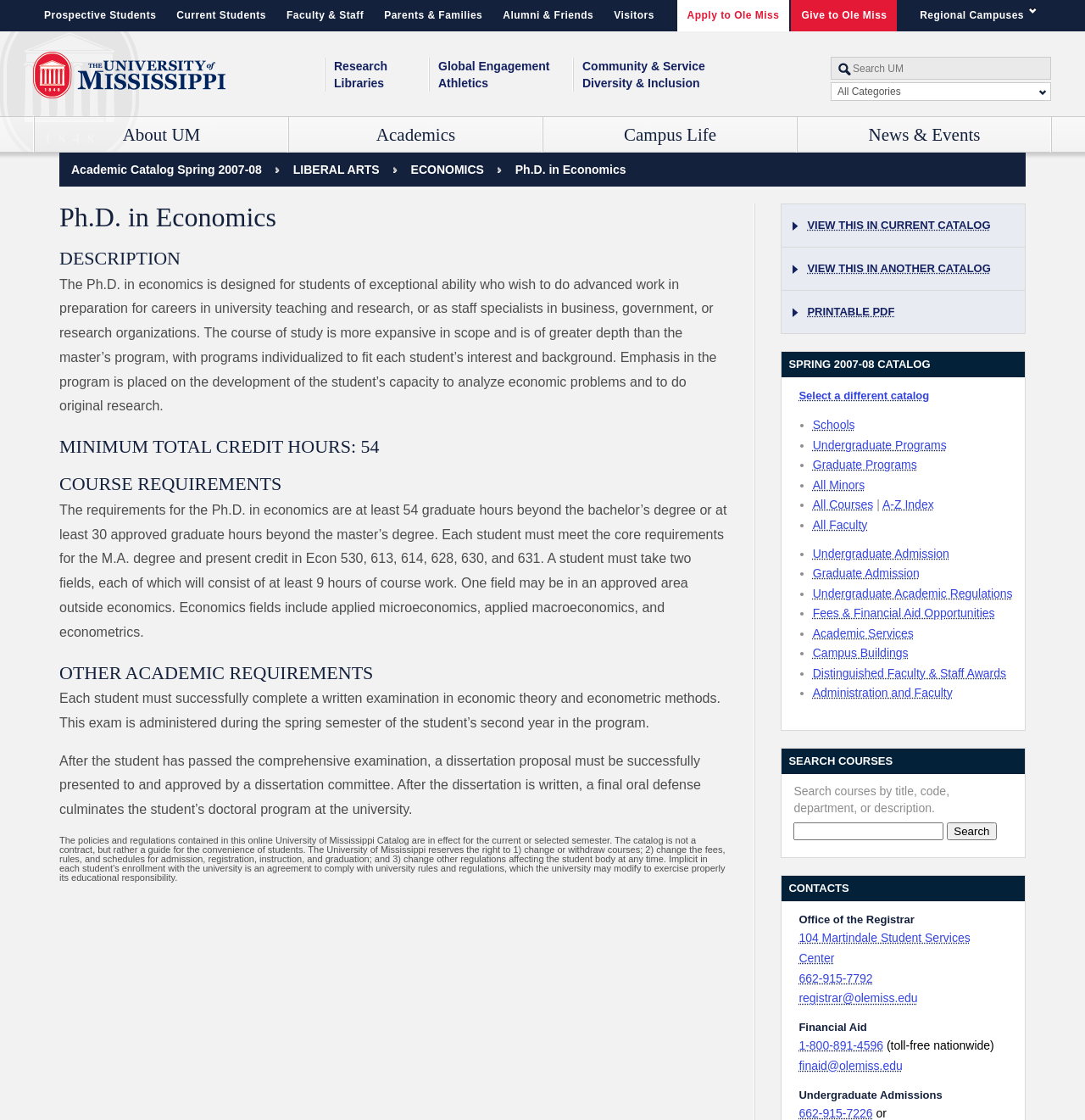Determine the bounding box coordinates of the clickable region to carry out the instruction: "Visit the Global Disinformation Lab".

None